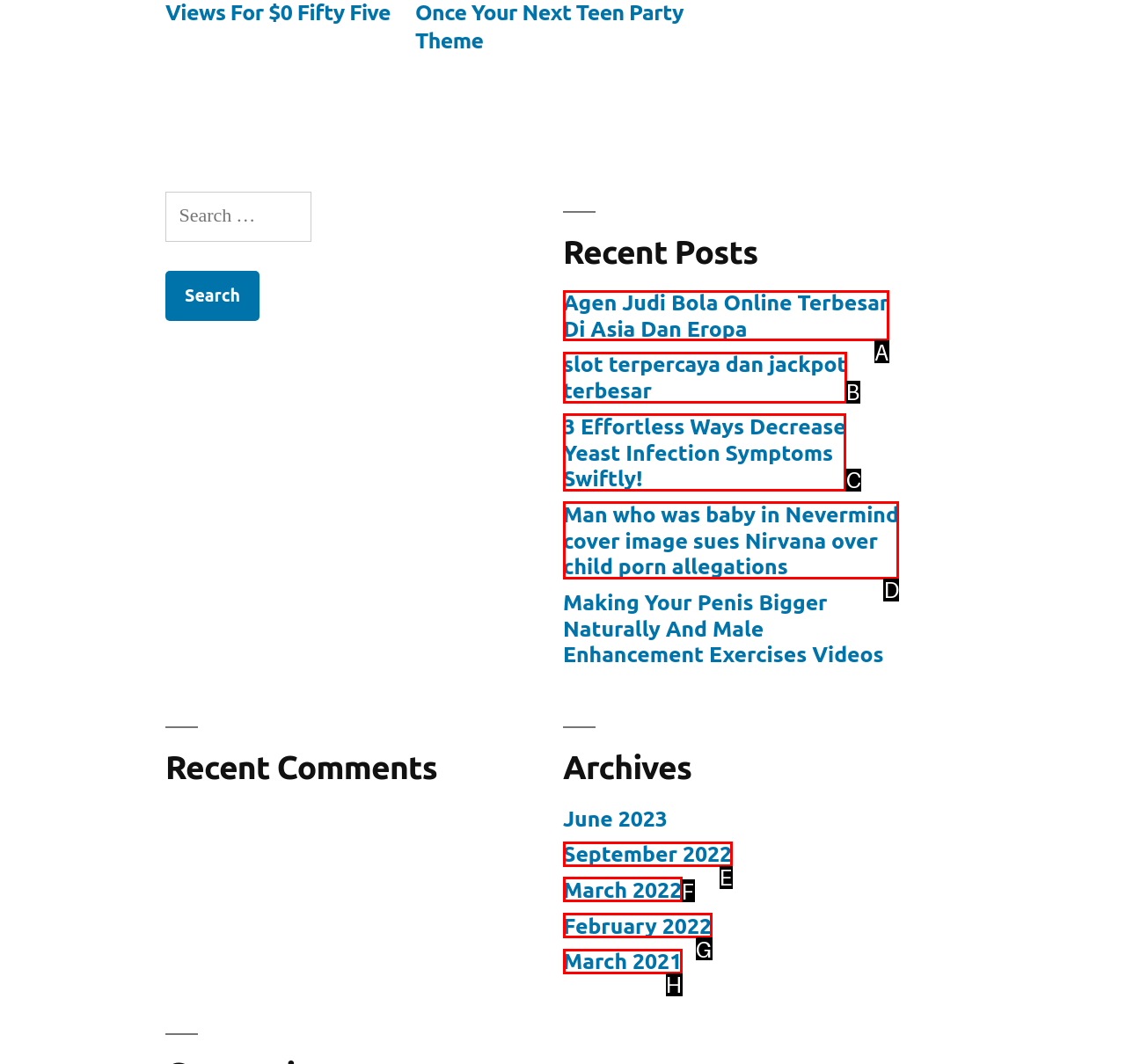Determine which HTML element matches the given description: slot terpercaya dan jackpot terbesar￼. Provide the corresponding option's letter directly.

B